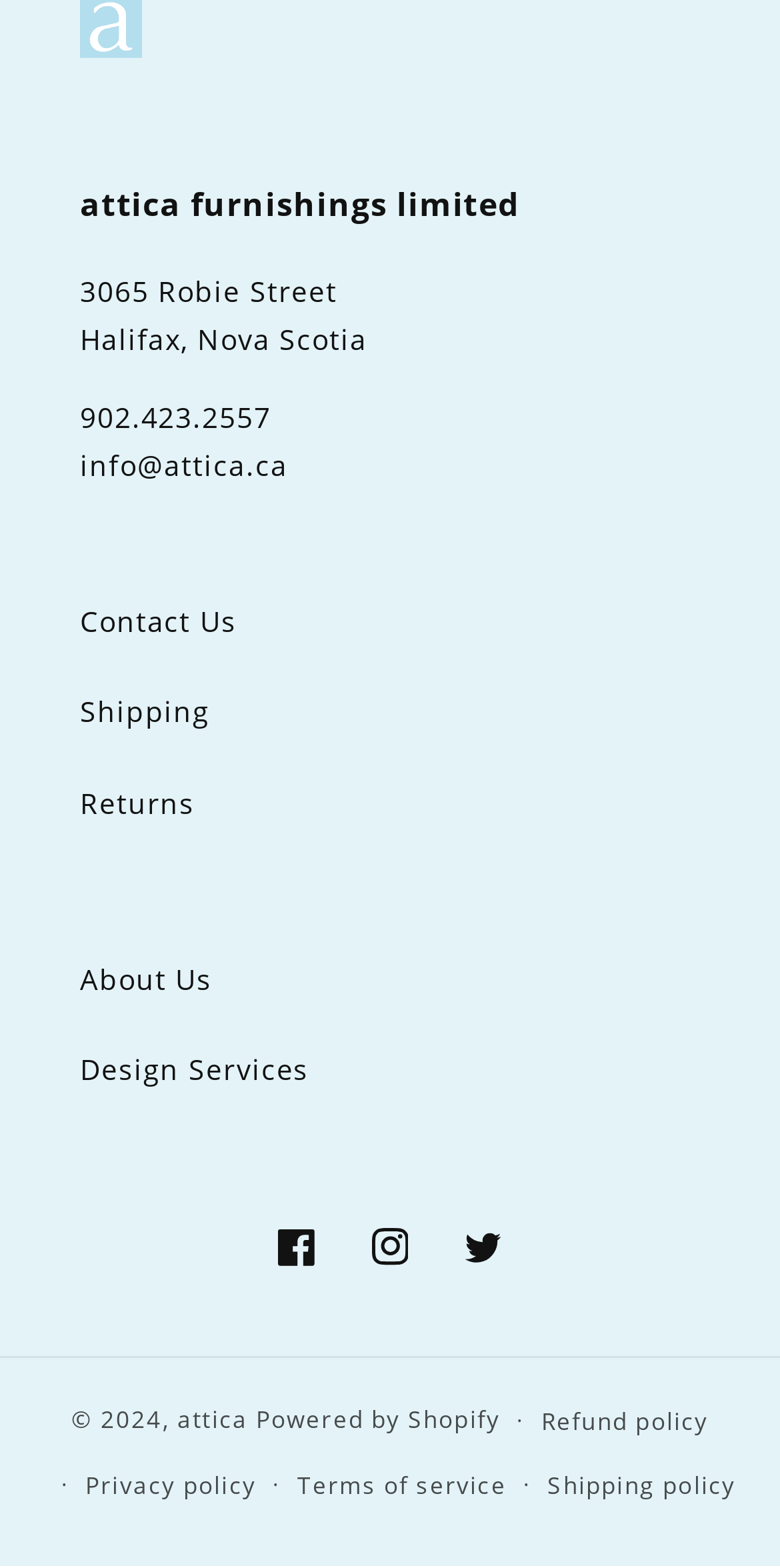Determine the bounding box coordinates for the area you should click to complete the following instruction: "go to the about us page".

[0.103, 0.596, 0.897, 0.654]